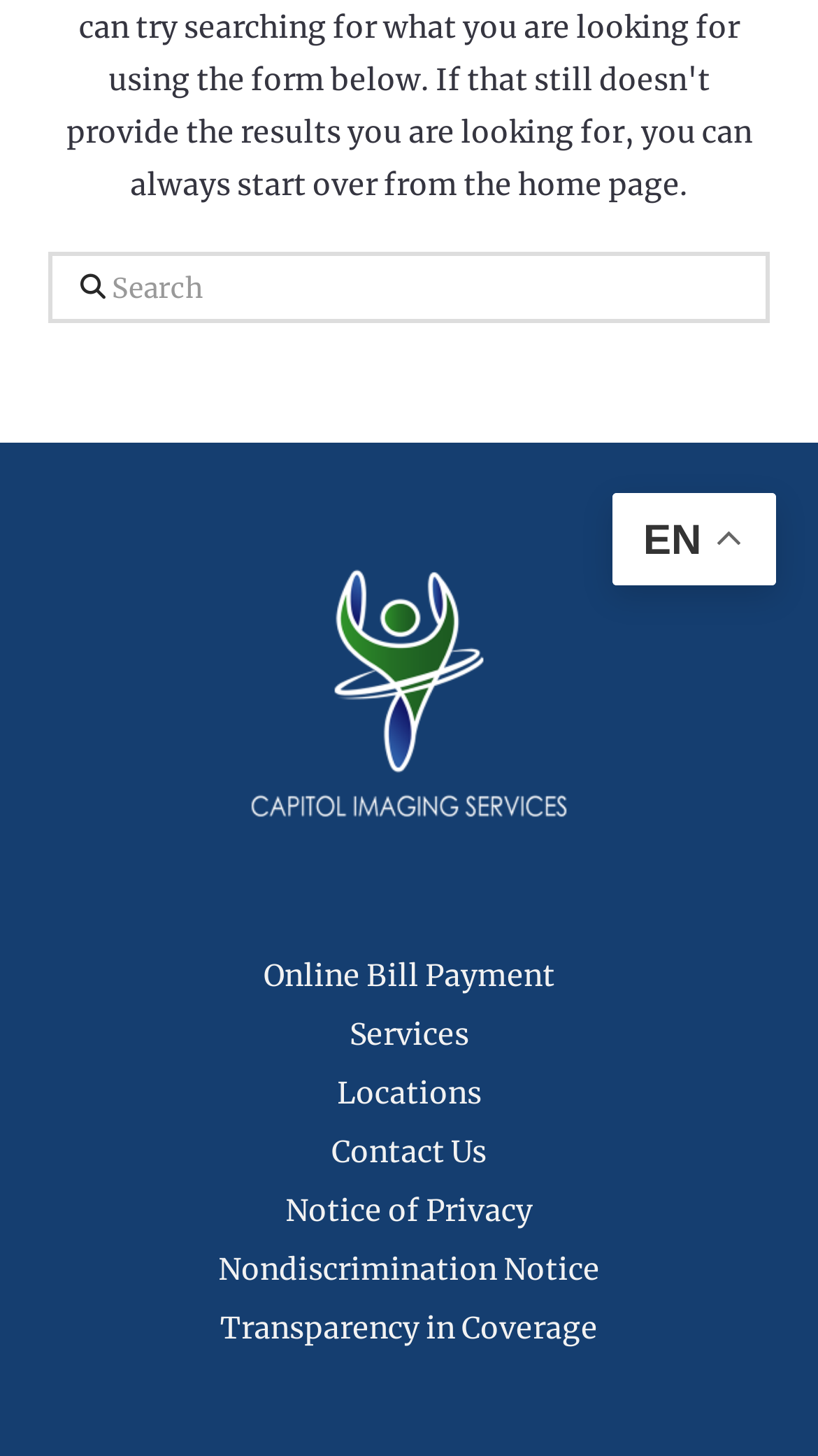Find and provide the bounding box coordinates for the UI element described with: "Nondiscrimination Notice".

[0.249, 0.852, 0.751, 0.892]